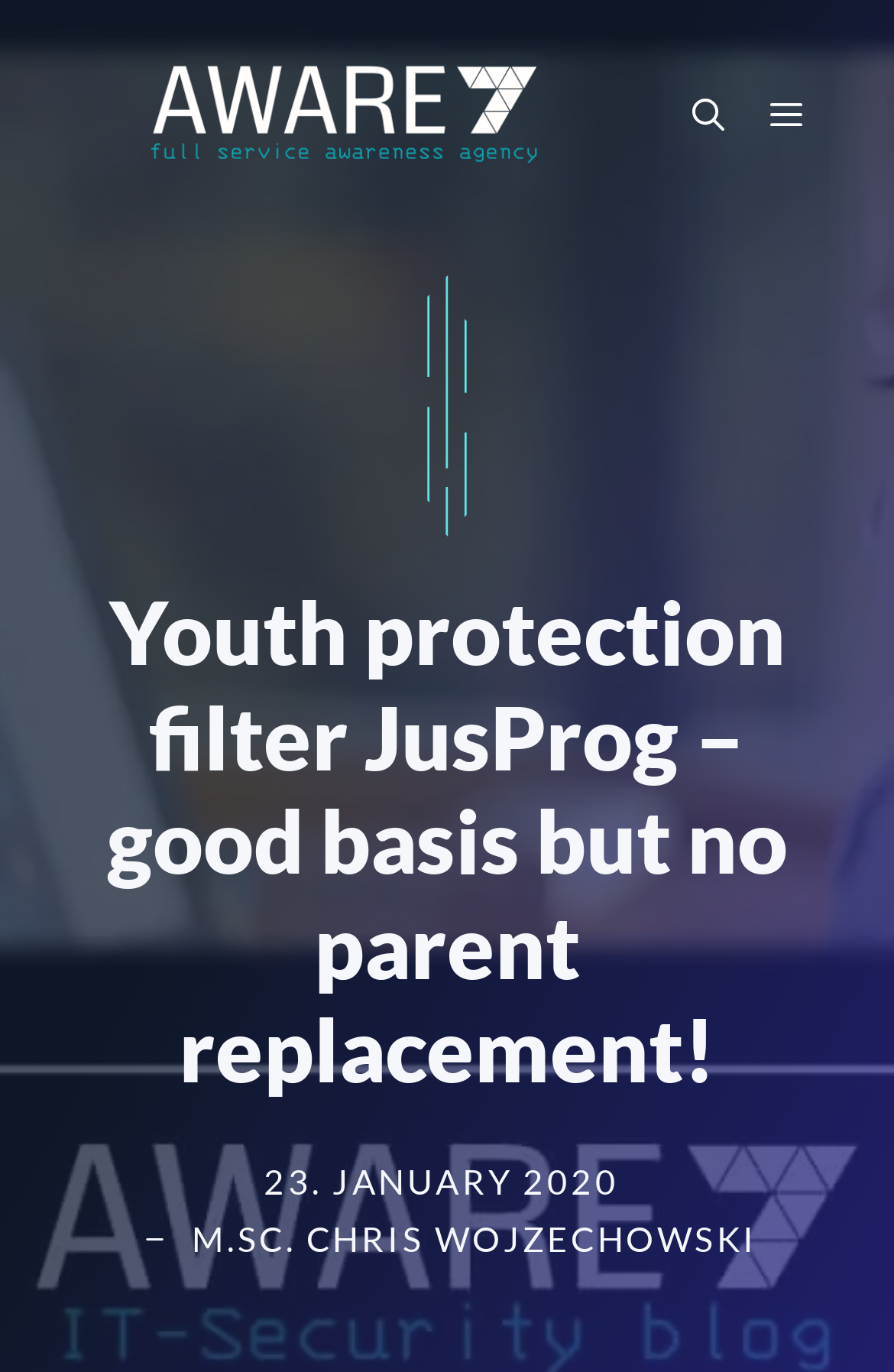What is the name of the company associated with the banner?
Examine the screenshot and reply with a single word or phrase.

AWARE7 GmbH